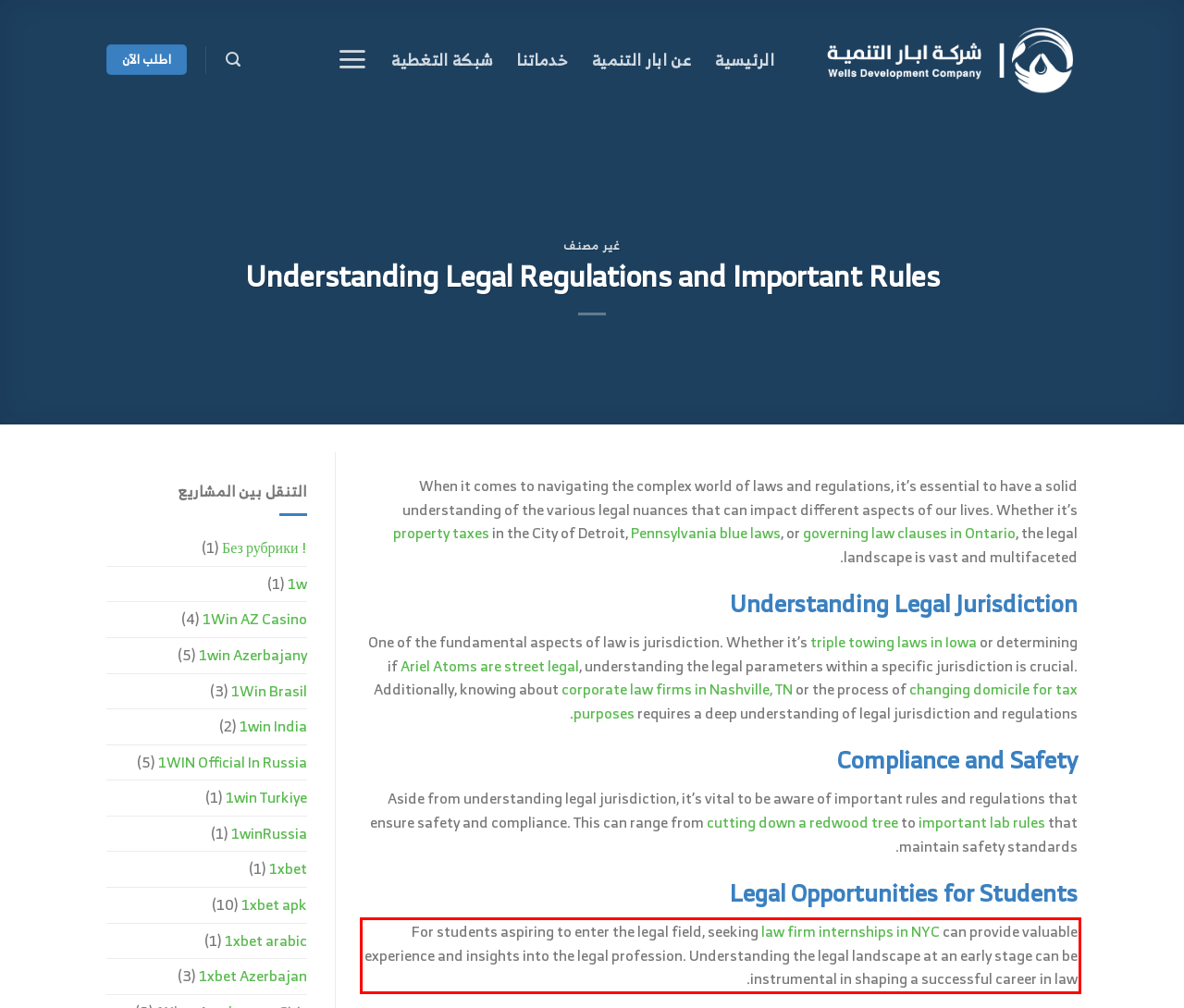Analyze the screenshot of the webpage and extract the text from the UI element that is inside the red bounding box.

For students aspiring to enter the legal field, seeking law firm internships in NYC can provide valuable experience and insights into the legal profession. Understanding the legal landscape at an early stage can be instrumental in shaping a successful career in law.